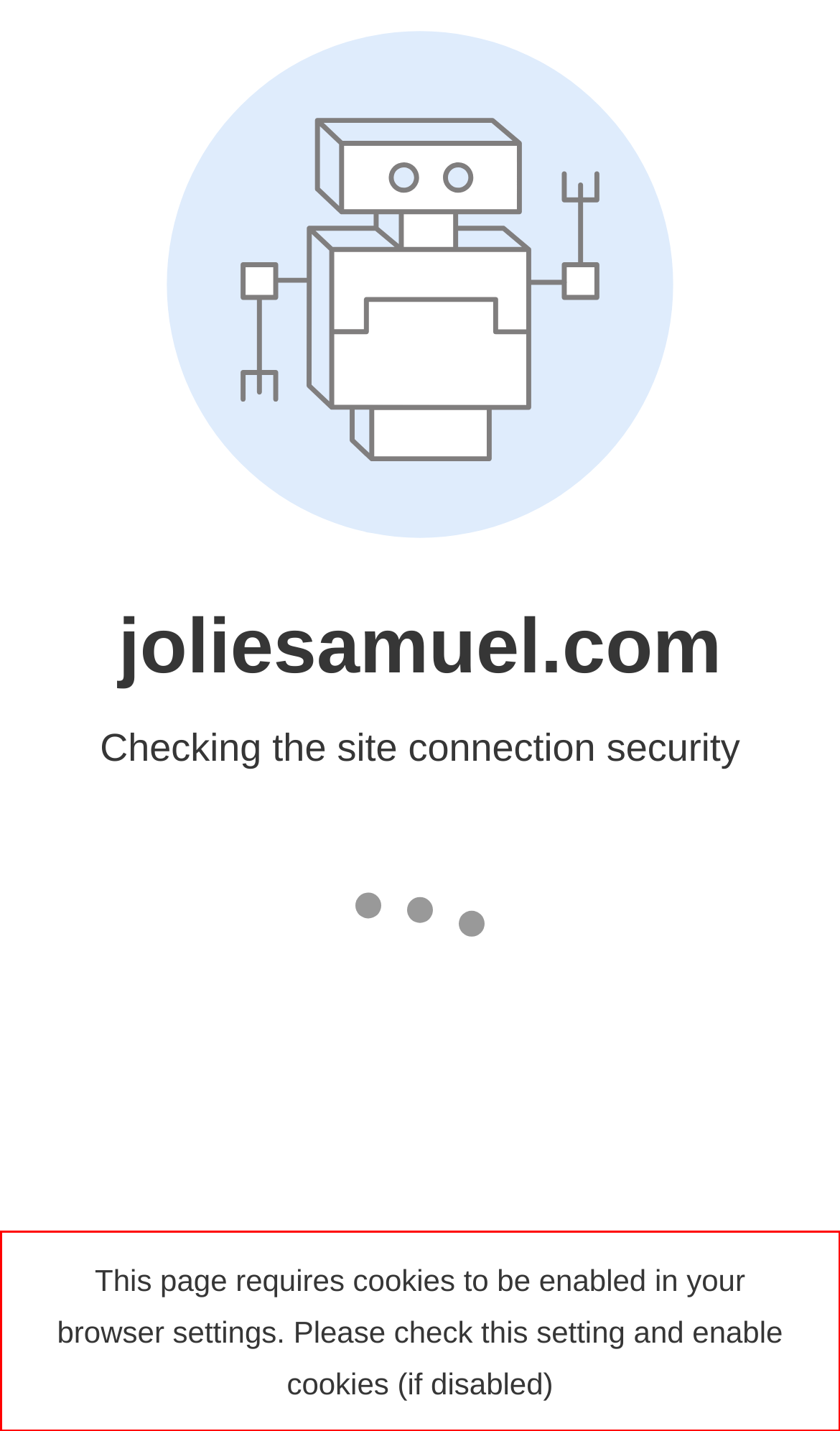View the screenshot of the webpage and identify the UI element surrounded by a red bounding box. Extract the text contained within this red bounding box.

This page requires cookies to be enabled in your browser settings. Please check this setting and enable cookies (if disabled)